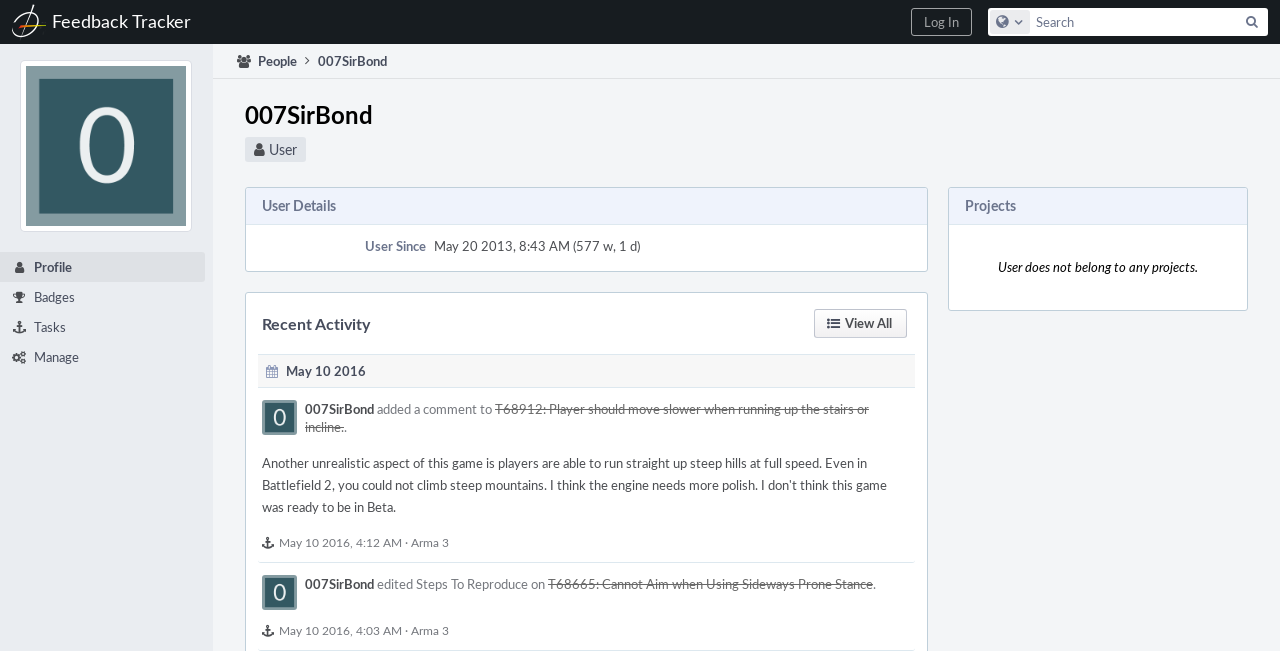Find and provide the bounding box coordinates for the UI element described here: "May 10 2016, 4:12 AM". The coordinates should be given as four float numbers between 0 and 1: [left, top, right, bottom].

[0.218, 0.821, 0.314, 0.845]